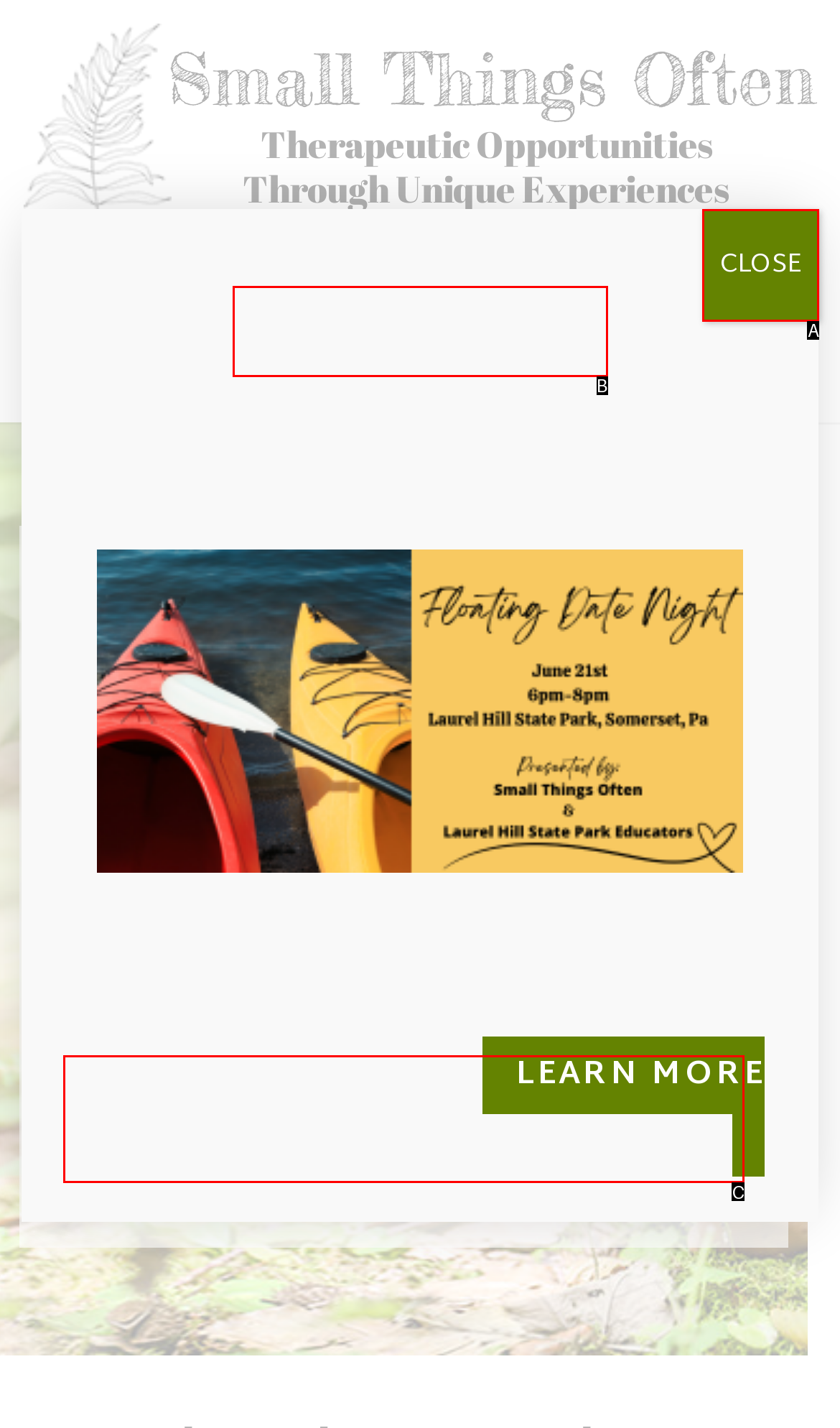Pick the option that corresponds to: Nic Bovee
Provide the letter of the correct choice.

None